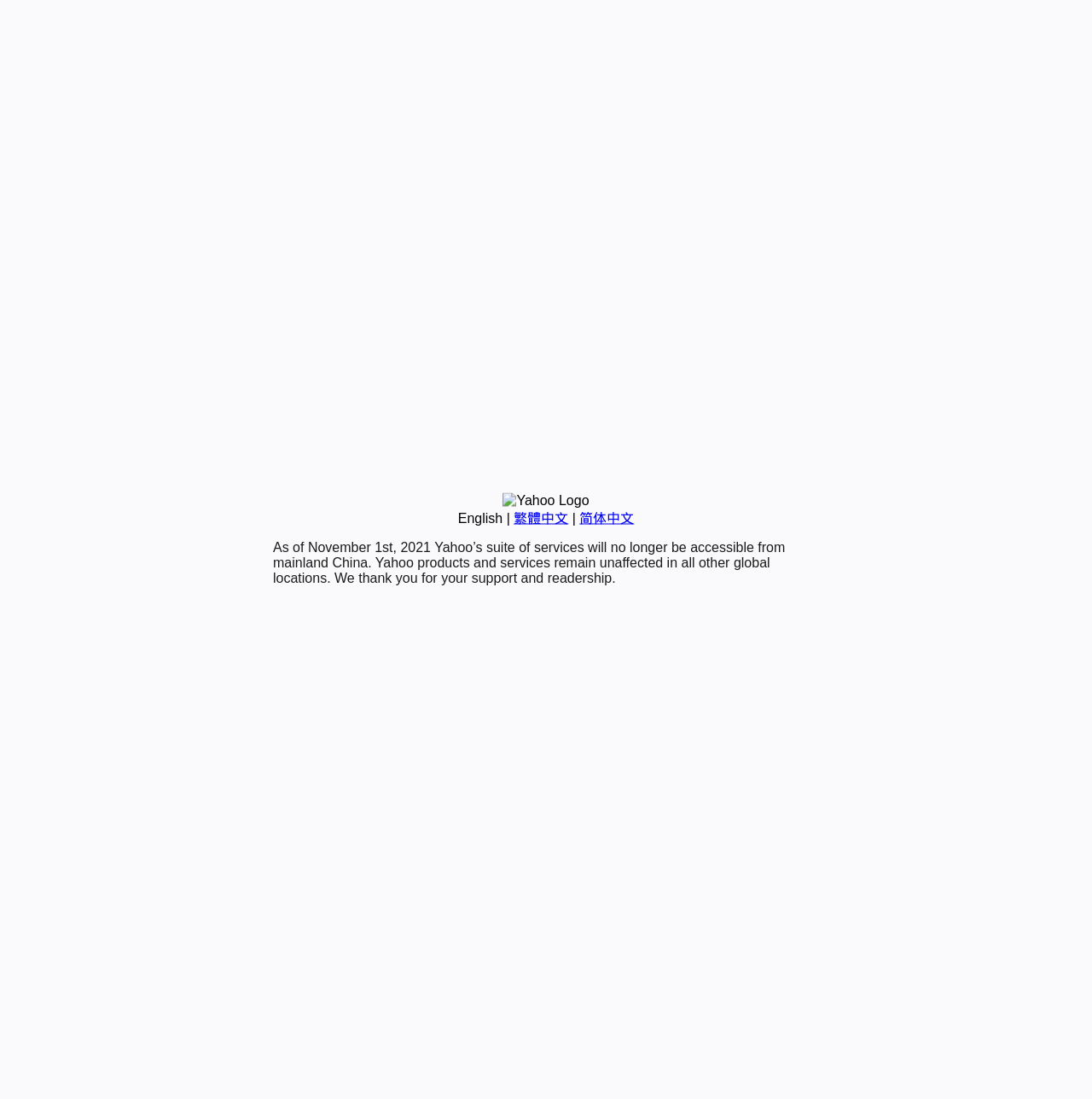Please provide the bounding box coordinate of the region that matches the element description: English. Coordinates should be in the format (top-left x, top-left y, bottom-right x, bottom-right y) and all values should be between 0 and 1.

[0.419, 0.465, 0.46, 0.478]